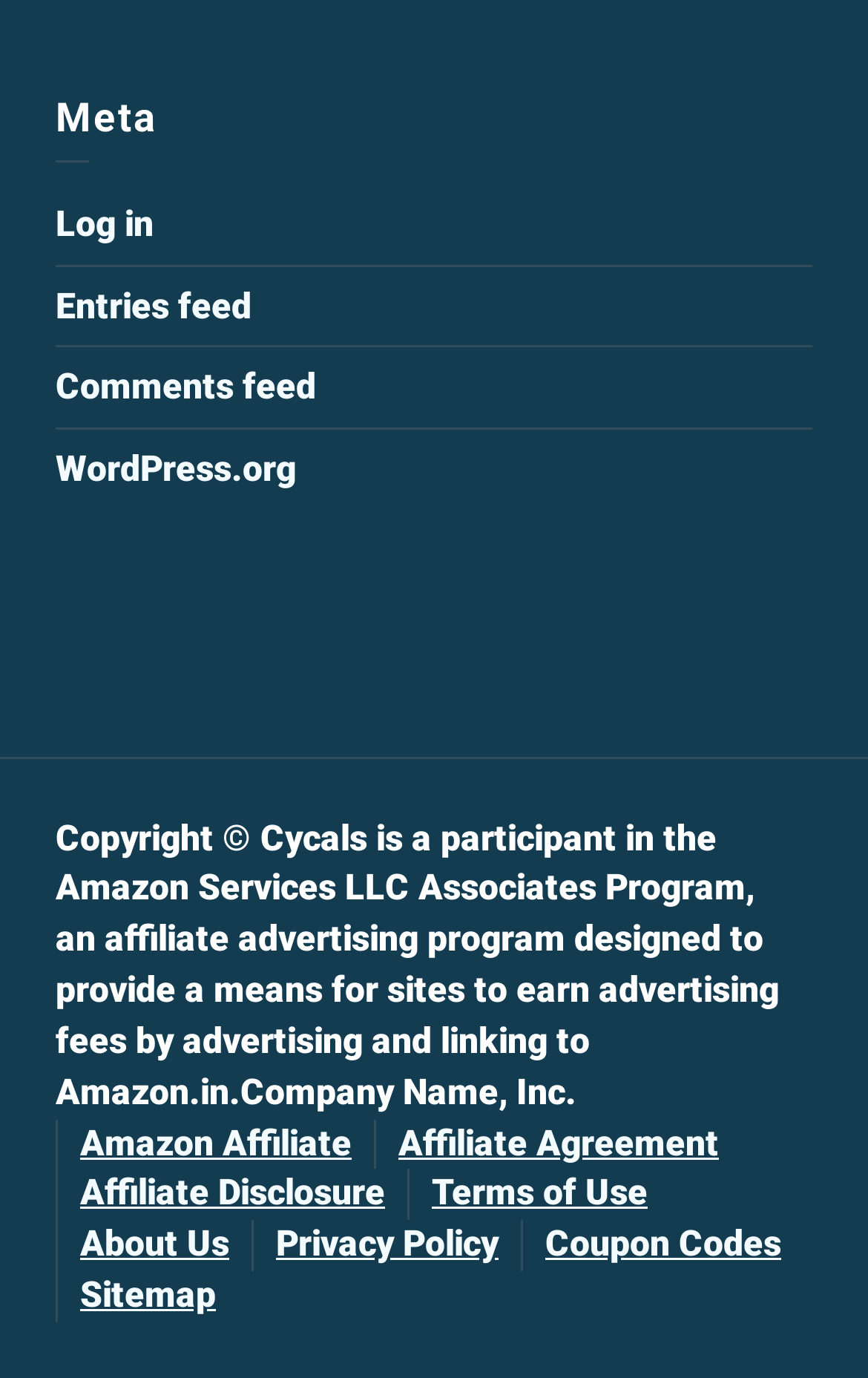Pinpoint the bounding box coordinates of the clickable area needed to execute the instruction: "View WordPress.org". The coordinates should be specified as four float numbers between 0 and 1, i.e., [left, top, right, bottom].

[0.064, 0.325, 0.341, 0.355]